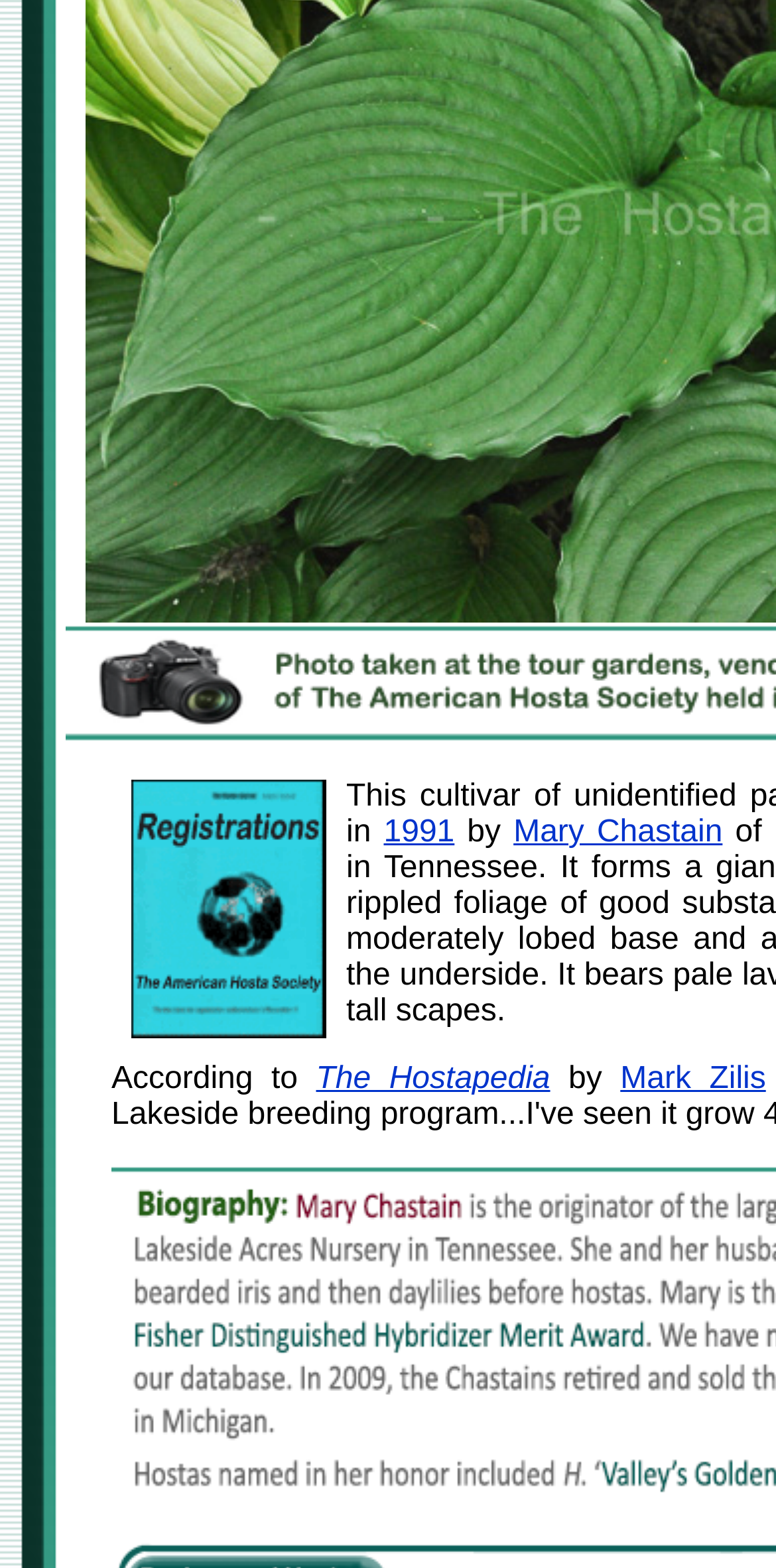Using the element description: "Mark Zilis", determine the bounding box coordinates for the specified UI element. The coordinates should be four float numbers between 0 and 1, [left, top, right, bottom].

[0.799, 0.677, 0.987, 0.699]